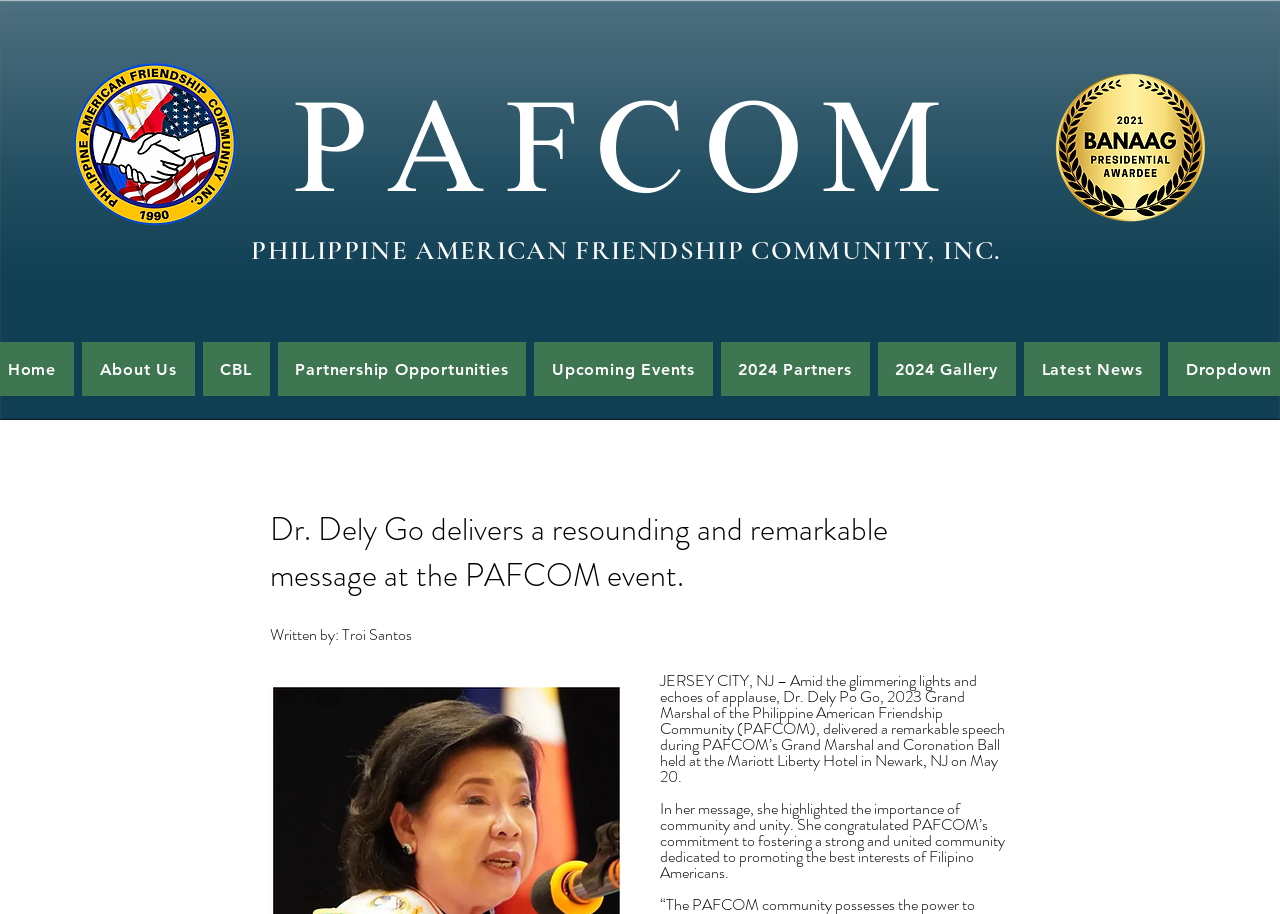Present a detailed account of what is displayed on the webpage.

The webpage appears to be an article or news page about an event organized by the Philippine American Friendship Community (PAFCOM). At the top of the page, there are three images: the FINAL LOGO png.png on the left, the PAFCOM heading in the center, and the Banaag.png image on the right. 

Below these images, there is a heading that reads "PHILIPPINE AMERICAN FRIENDSHIP COMMUNITY, INC." followed by a navigation menu with seven links: "About Us", "CBL", "Partnership Opportunities", "Upcoming Events", "2024 Partners", "2024 Gallery", and "Latest News". 

The main content of the page is an article about Dr. Dely Po Go's speech at the PAFCOM event. The article is headed with the title "Dr. Dely Go delivers a resounding and remarkable message at the PAFCOM event." The author of the article is Troi Santos. The article describes Dr. Dely Po Go's speech, highlighting her message about the importance of community and unity.